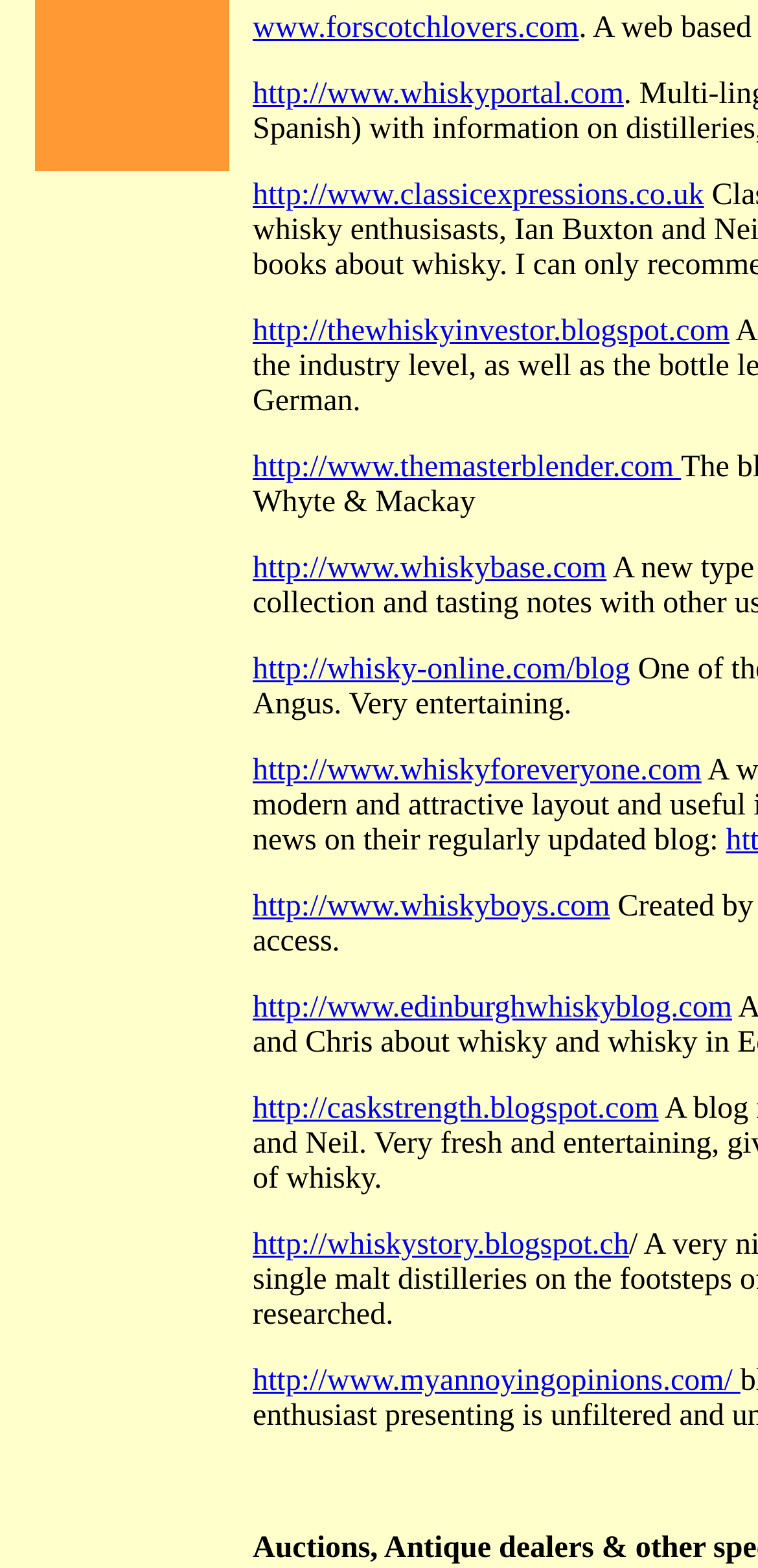Point out the bounding box coordinates of the section to click in order to follow this instruction: "check out Classic Expressions".

[0.333, 0.114, 0.929, 0.135]